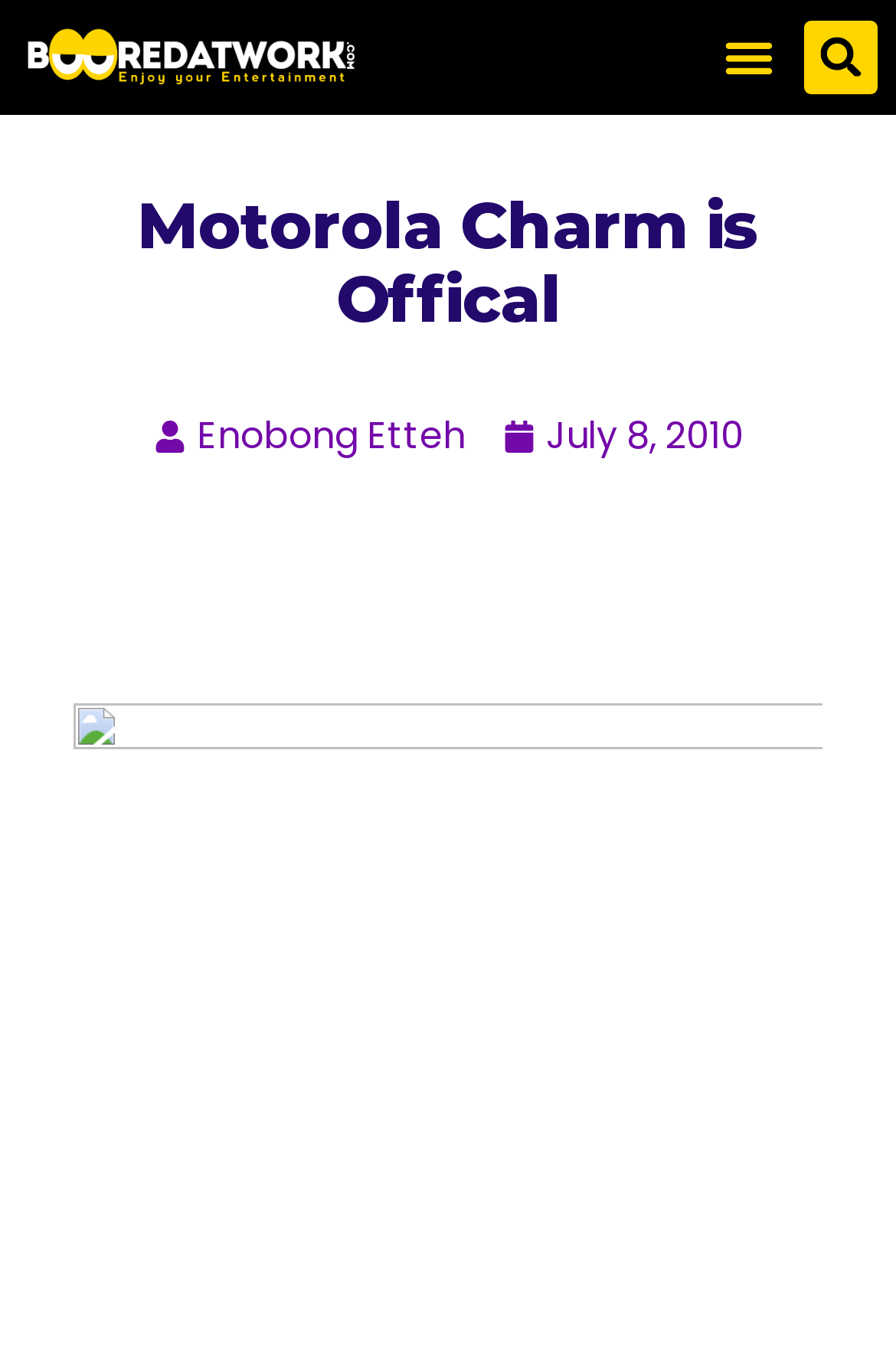What is the date of the article?
Please respond to the question with a detailed and thorough explanation.

I found the date of the article by looking at the text below the main heading, where I saw a link labeled 'July 8, 2010'.